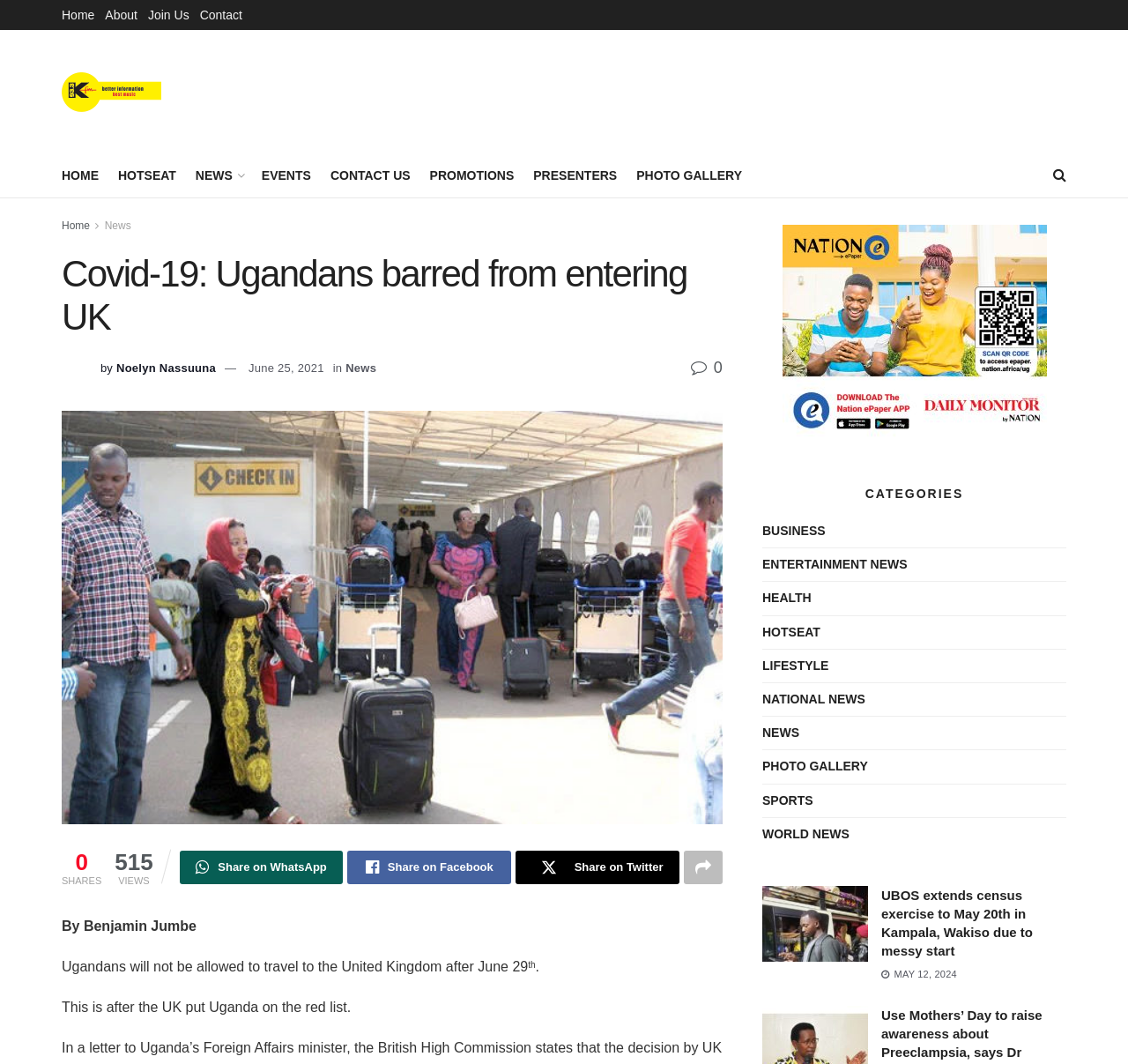Locate the bounding box coordinates of the region to be clicked to comply with the following instruction: "Read the news article 'Covid-19: Ugandans barred from entering UK'". The coordinates must be four float numbers between 0 and 1, in the form [left, top, right, bottom].

[0.055, 0.238, 0.641, 0.318]